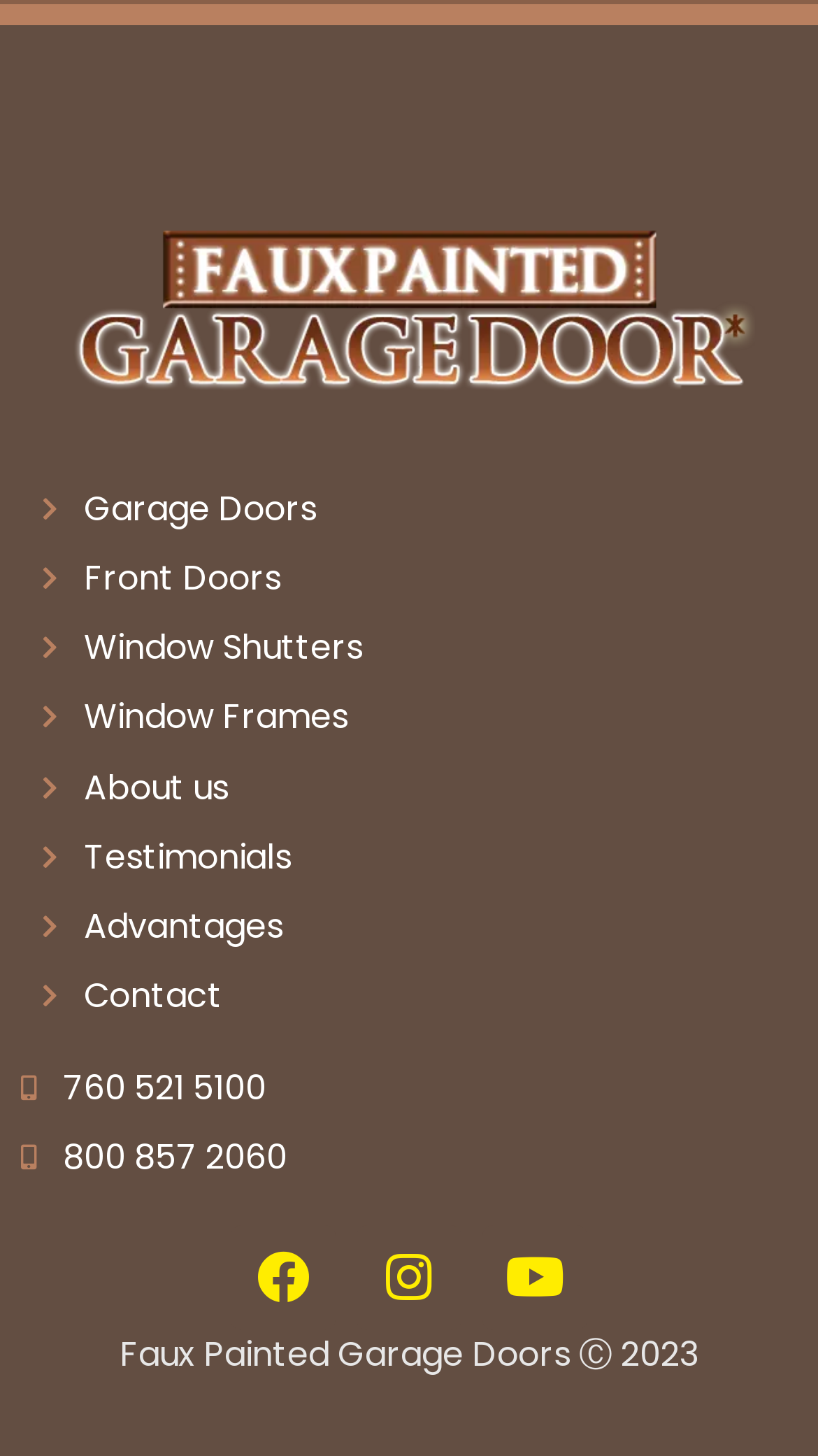Bounding box coordinates should be provided in the format (top-left x, top-left y, bottom-right x, bottom-right y) with all values between 0 and 1. Identify the bounding box for this UI element: Front Doors

[0.051, 0.38, 1.0, 0.415]